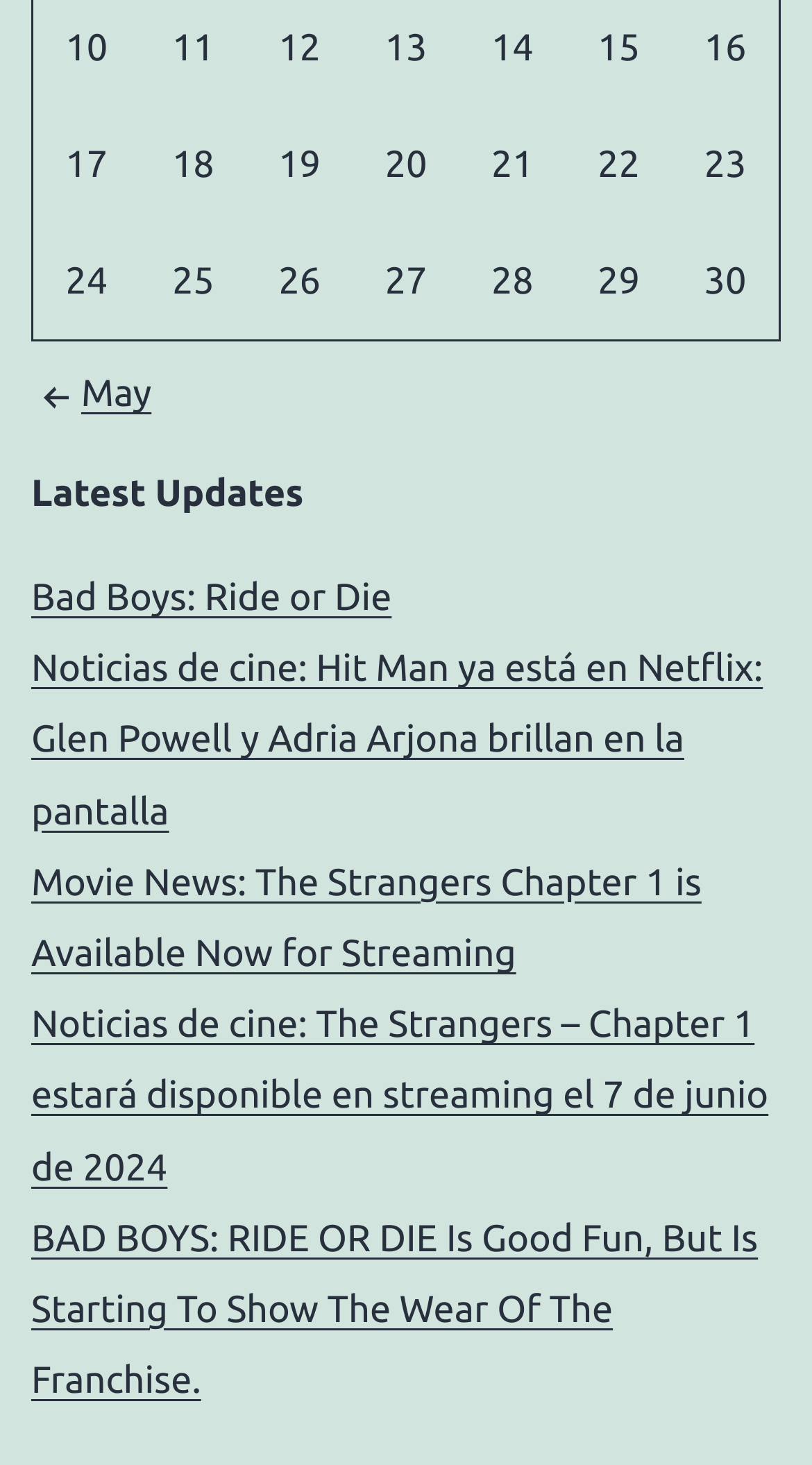How many grid cells are in the first row?
Look at the image and provide a short answer using one word or a phrase.

9